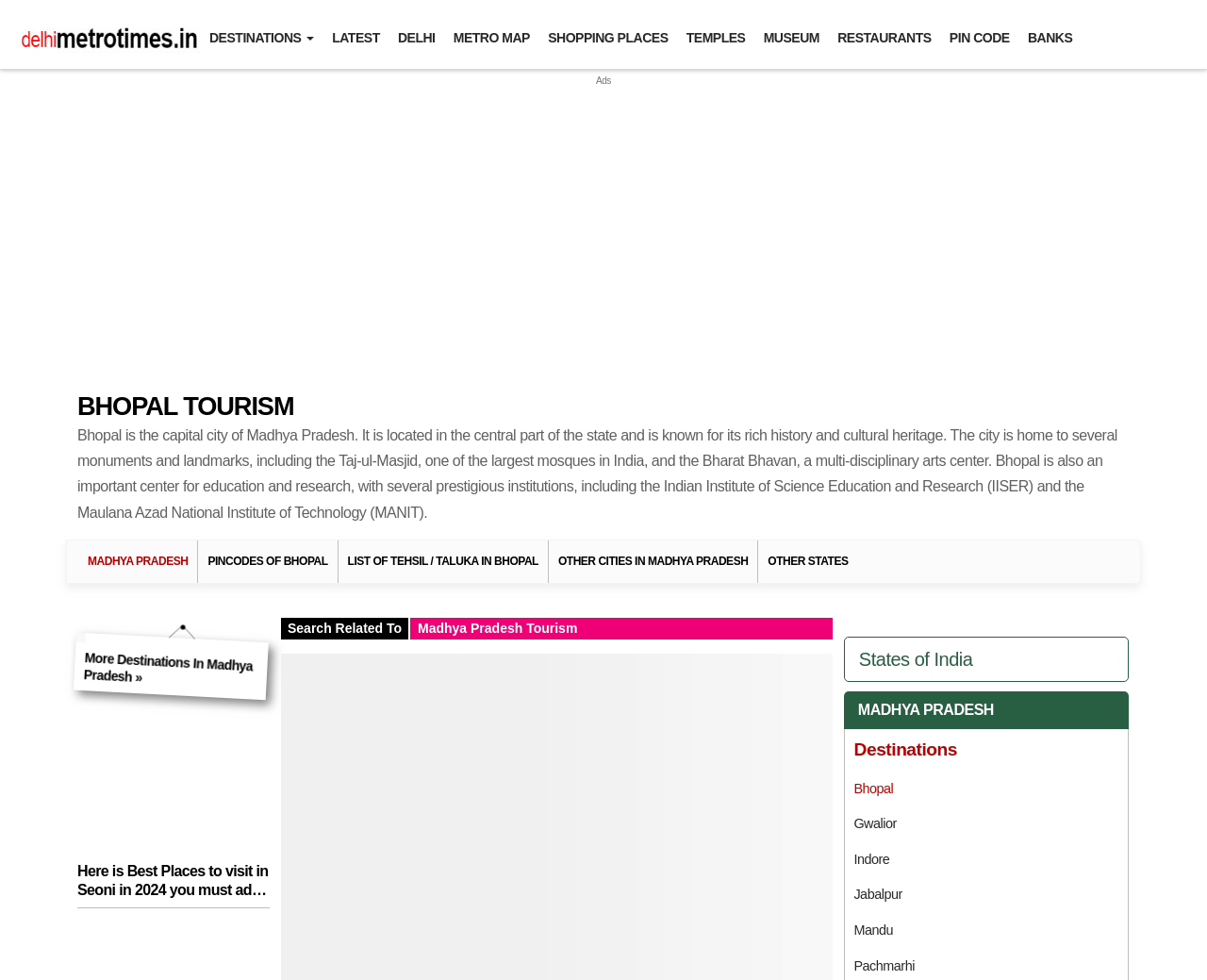Can you find the bounding box coordinates of the area I should click to execute the following instruction: "Explore the BHOPAL city page"?

[0.707, 0.795, 0.934, 0.815]